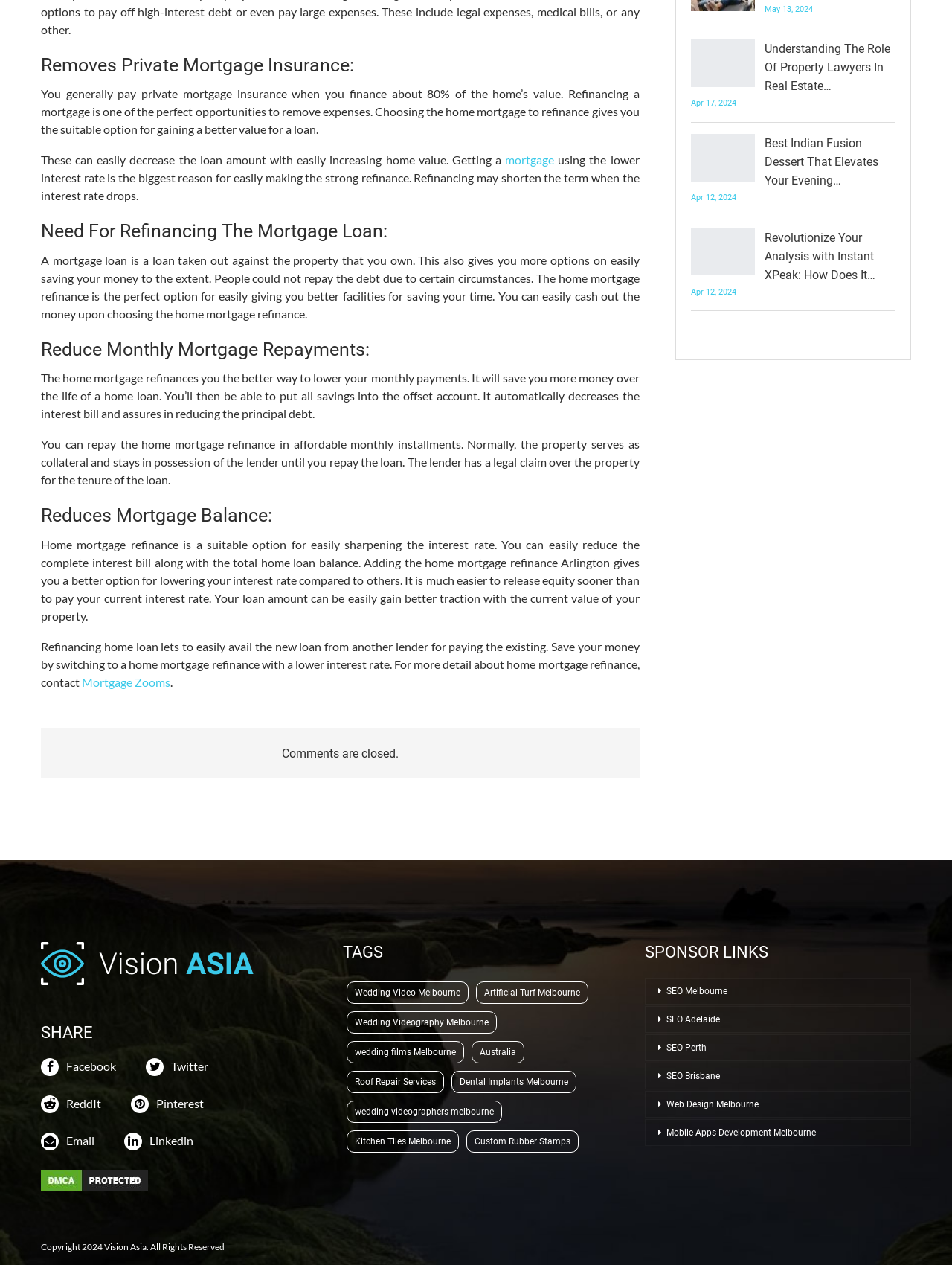Identify the bounding box coordinates necessary to click and complete the given instruction: "Click the 'Understanding The Role Of Property Lawyers In Real Estate…' link".

[0.803, 0.033, 0.935, 0.074]